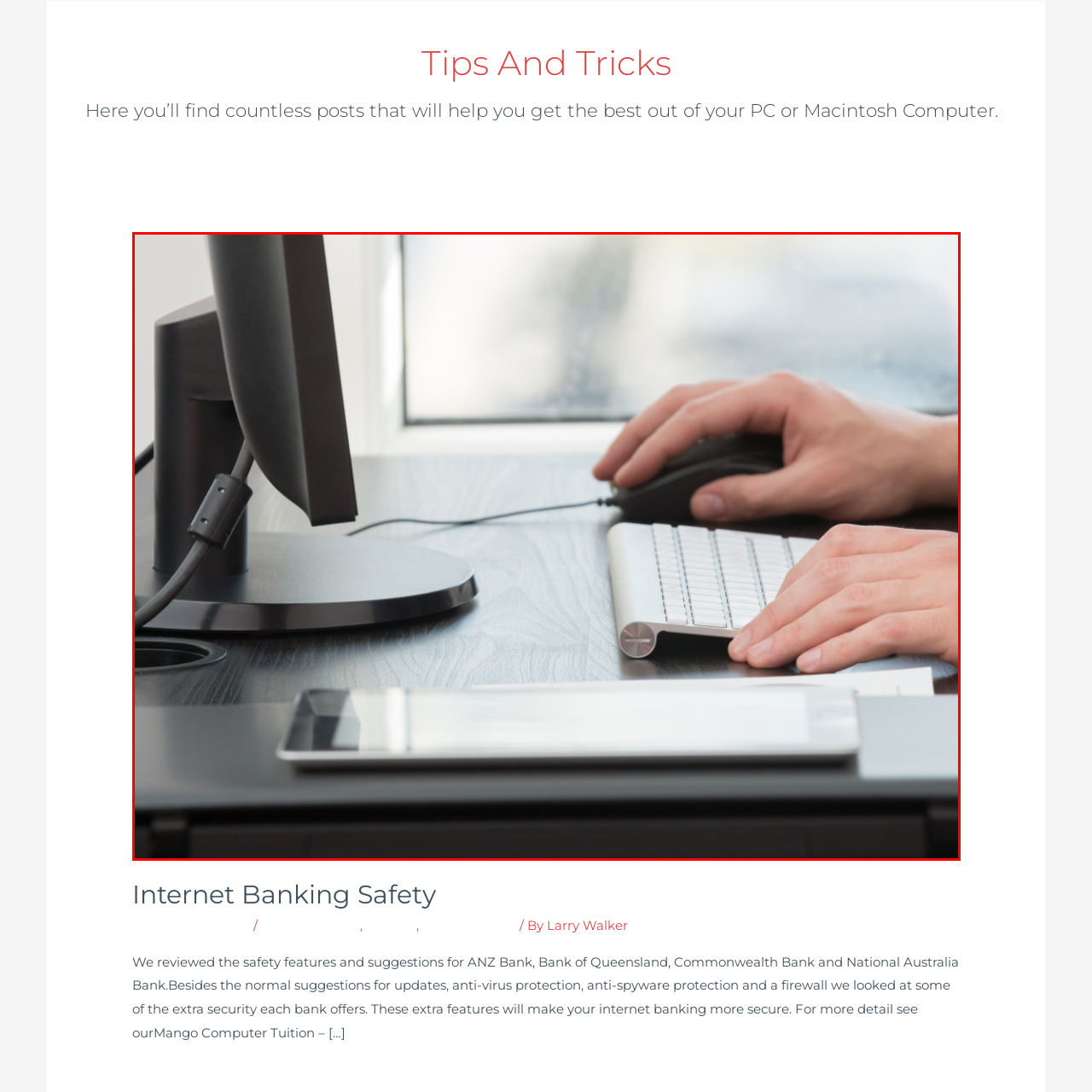Offer a detailed description of the content within the red-framed image.

The image depicts a person's hand actively using a computer mouse, positioned on a sleek, modern desk setup. In the foreground, the hand hovers over a minimalist keyboard, which is neatly arranged alongside a tablet. The desktop features a smooth, dark wood surface that enhances the professional ambiance, while the background includes a window that lets natural light flood the workspace. This scene captures a focused moment of productivity in a professional environment, illustrating a contemporary work setup ideal for both PC and Macintosh users.